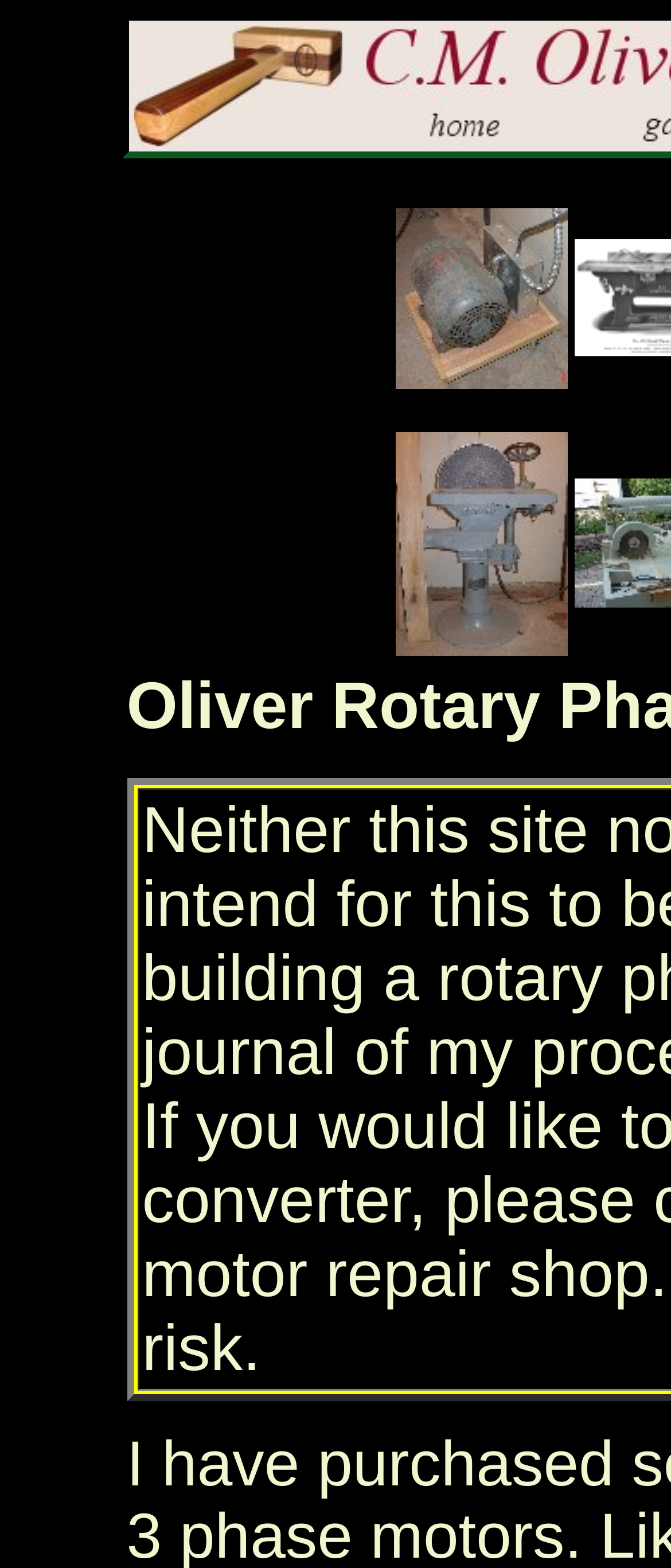Based on the image, please respond to the question with as much detail as possible:
What is the purpose of the links in the grid?

The links in the grid, such as 'My Oliver rotary phase converter' and 'Oliver Machinery Co. 15 inch disk sander', are likely used to view more details about the products, possibly leading to a product page or description.